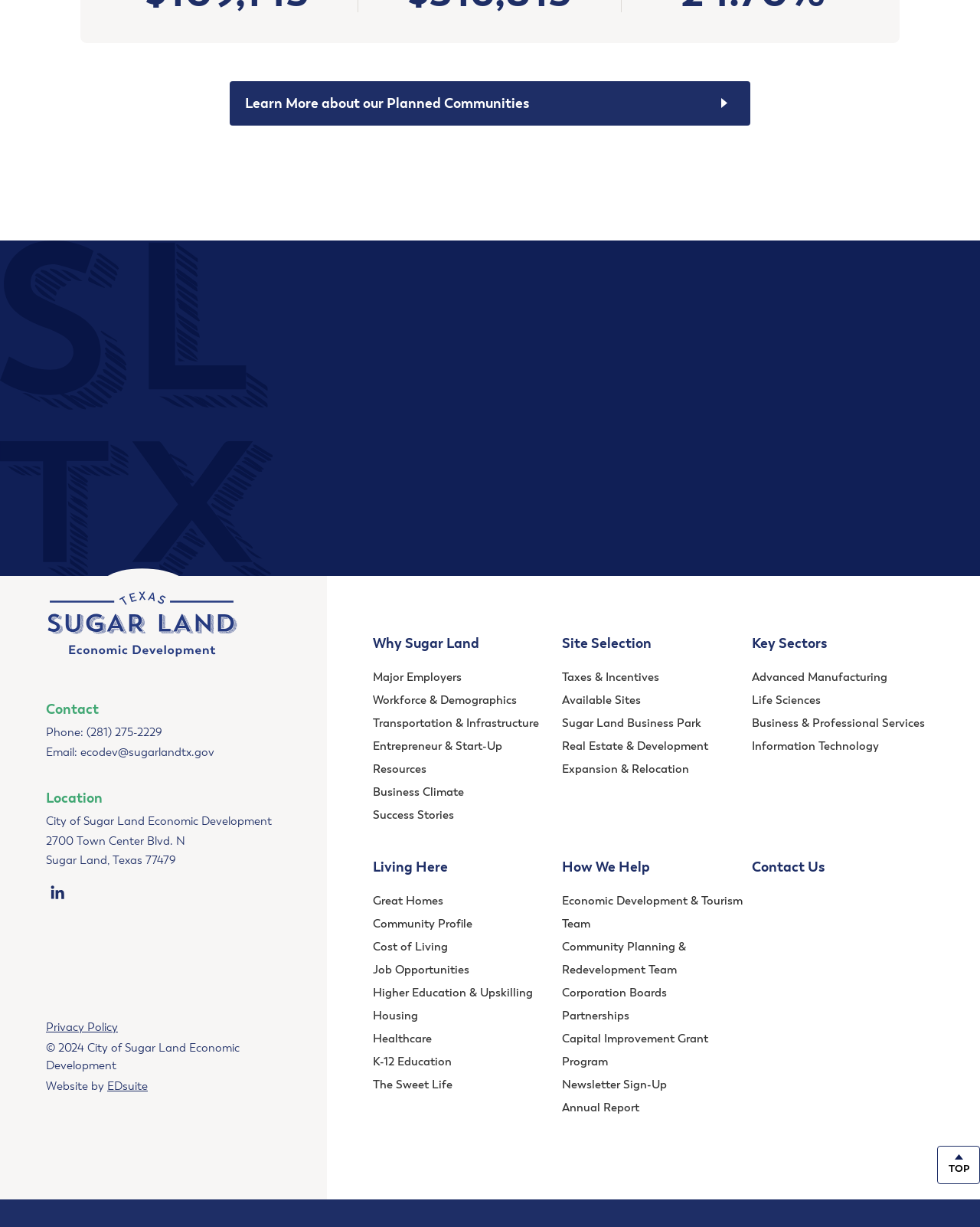Find the bounding box coordinates for the element described here: "EDsuite".

[0.109, 0.88, 0.151, 0.891]